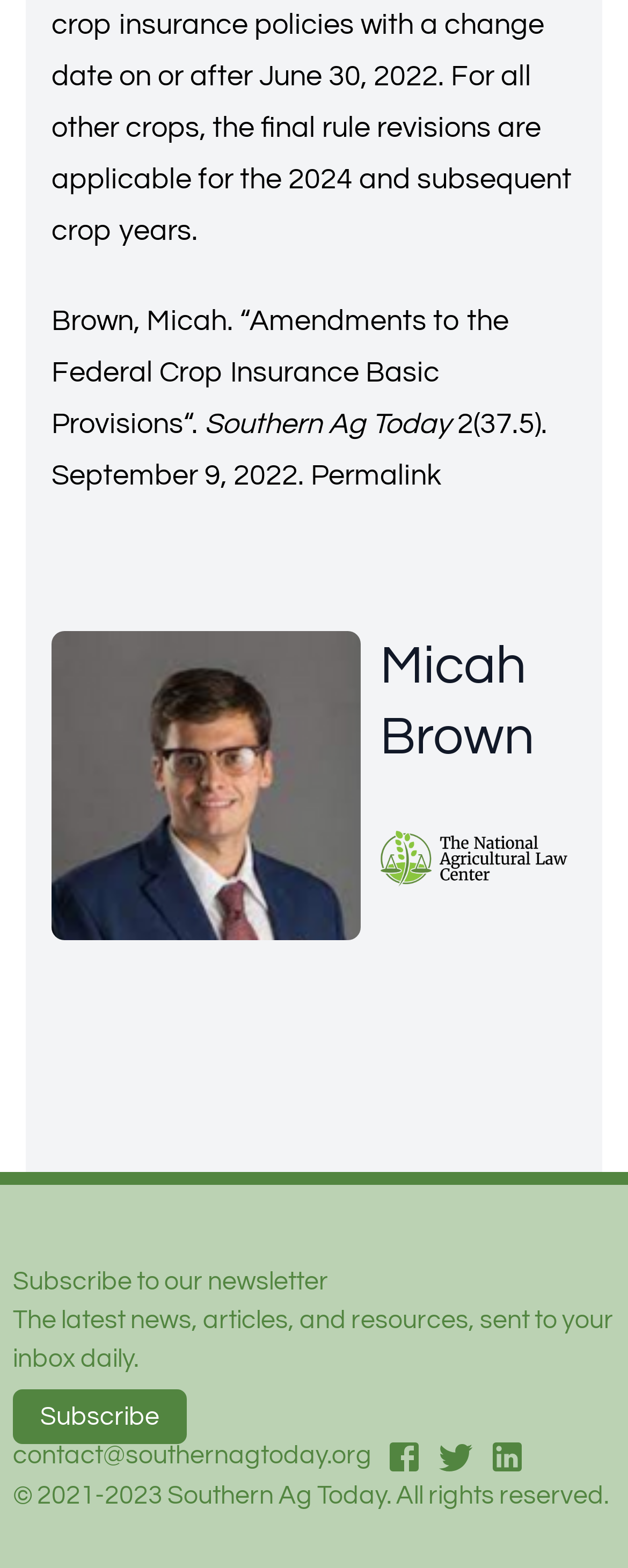What is the name of the newsletter?
Please answer the question with a detailed and comprehensive explanation.

The name of the newsletter can be found in the text 'Southern Ag Today' which is located above the 'Subscribe to our newsletter' heading.